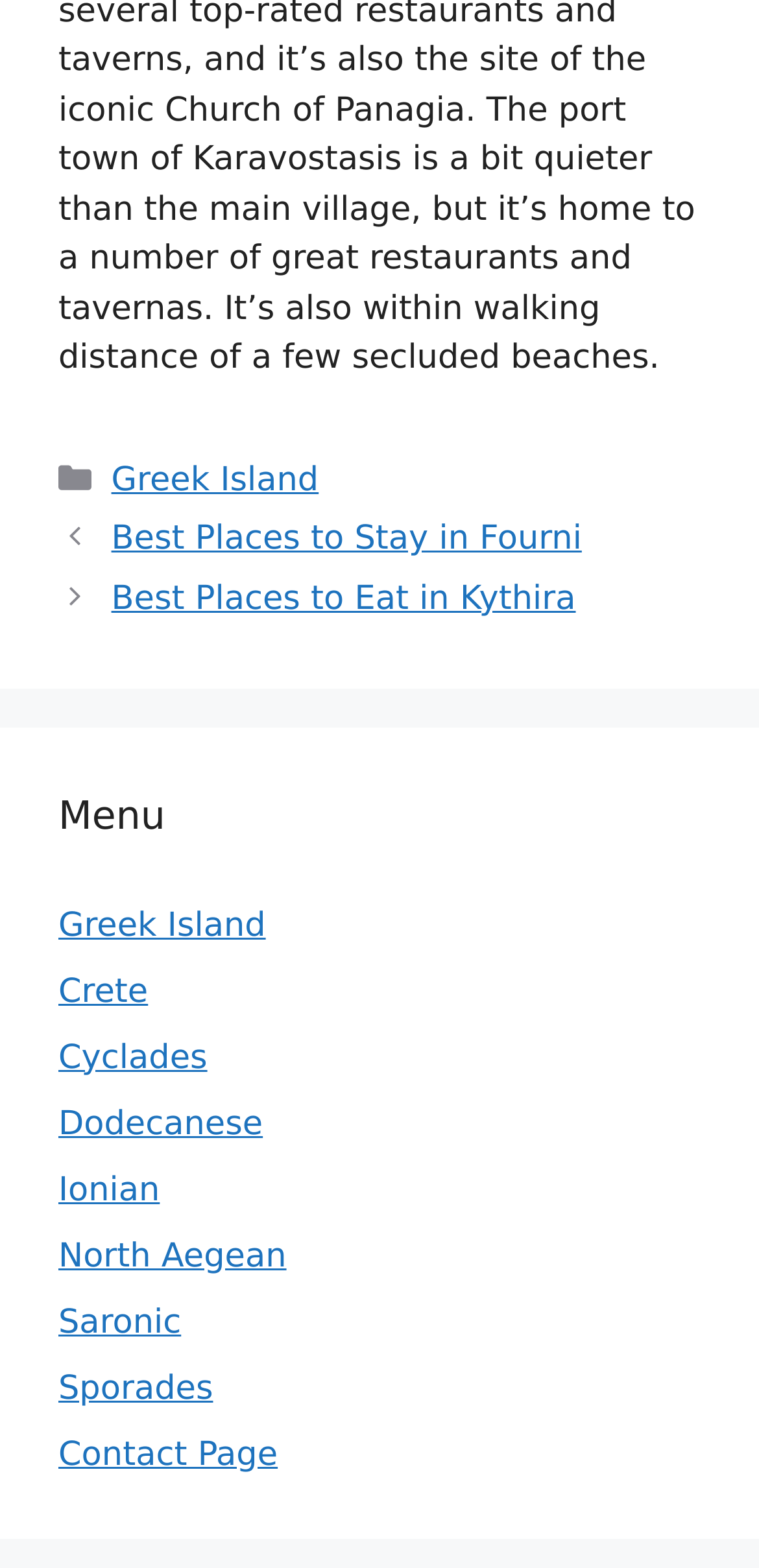Give a concise answer using one word or a phrase to the following question:
What is the category of the post 'Best Places to Stay in Fourni'?

Greek Island